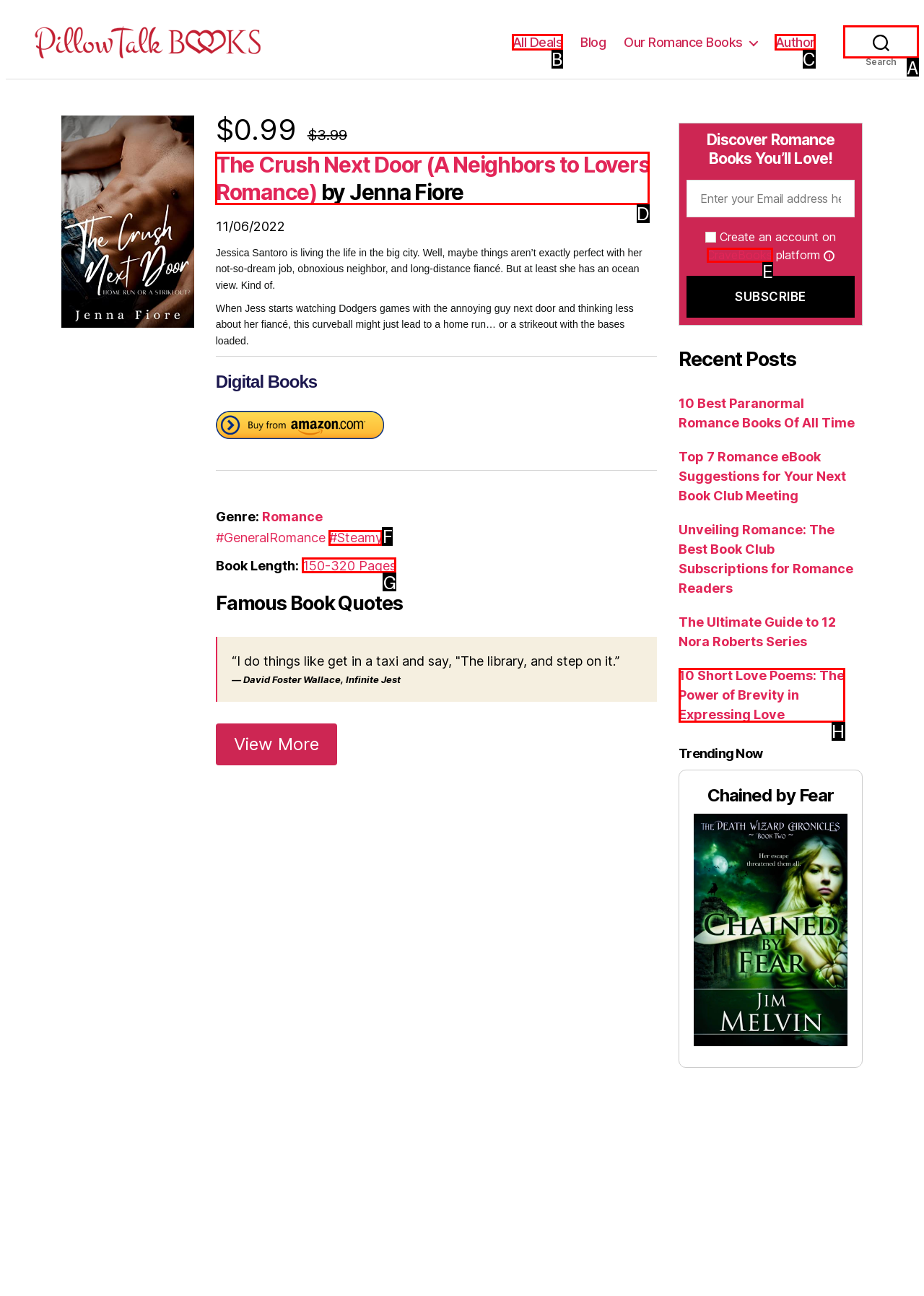Tell me the letter of the correct UI element to click for this instruction: Search for a book. Answer with the letter only.

A